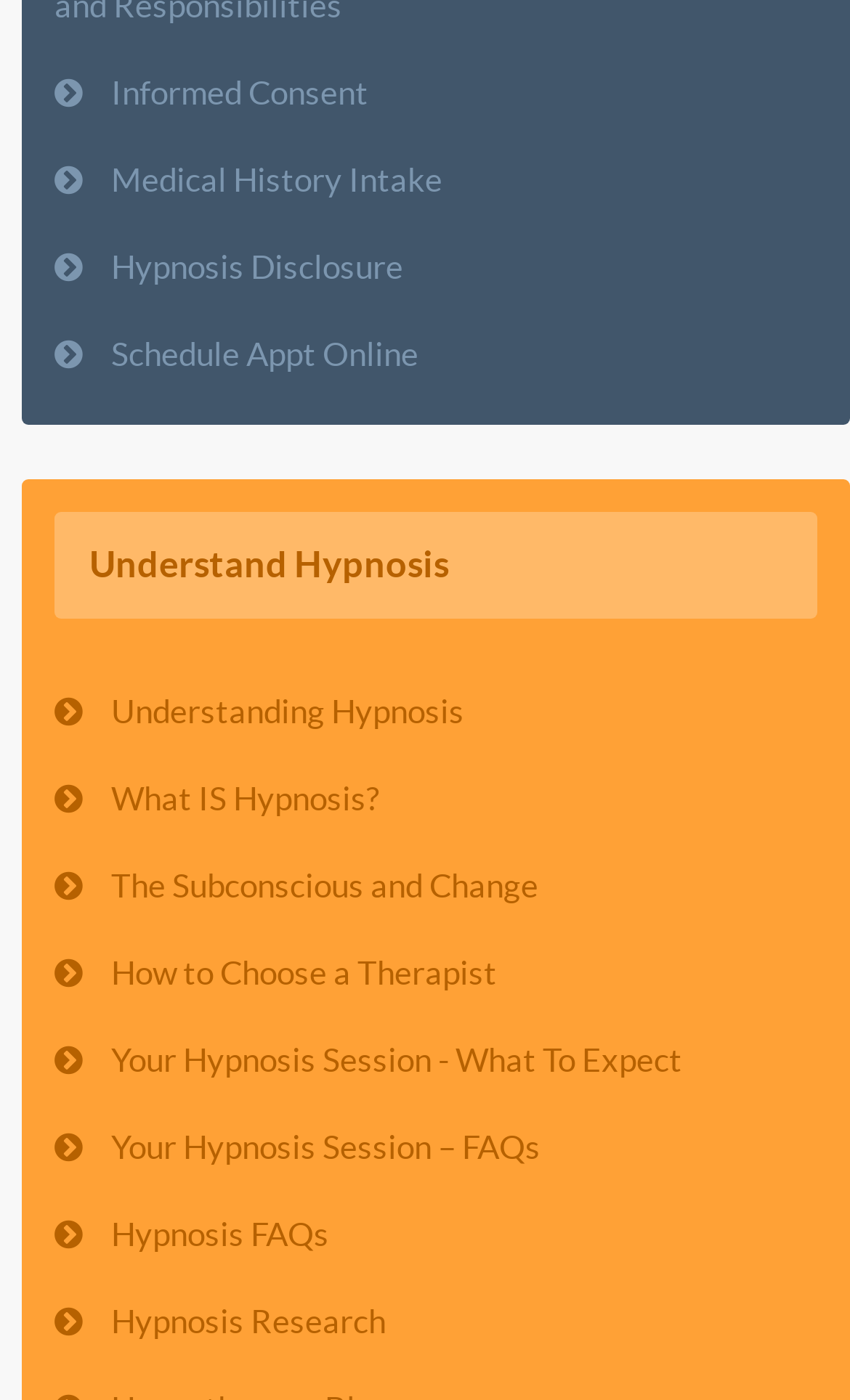Determine the bounding box coordinates of the target area to click to execute the following instruction: "Get answers to hypnosis FAQs."

[0.026, 0.855, 1.0, 0.909]